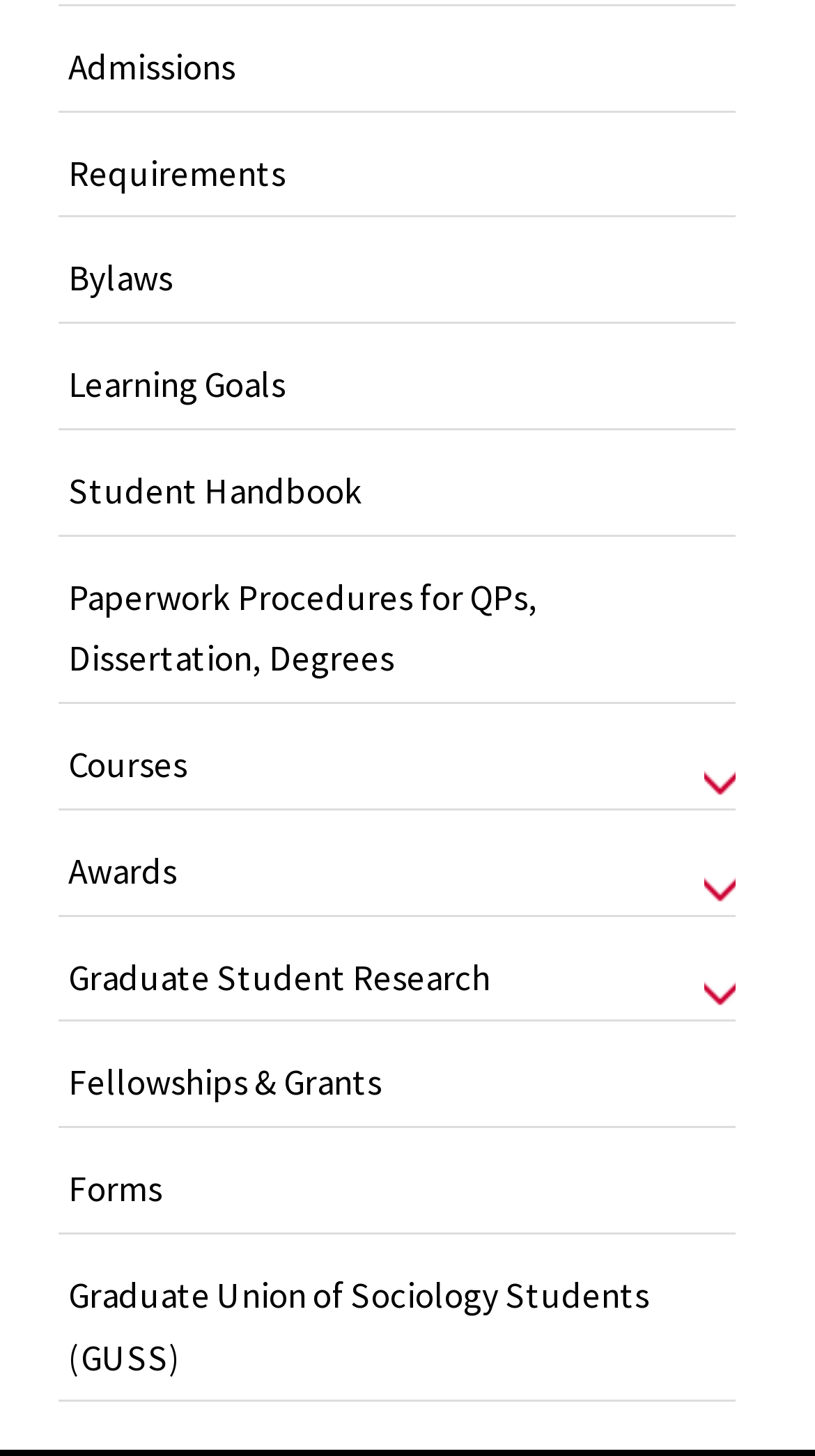Please determine the bounding box coordinates of the element's region to click in order to carry out the following instruction: "Explore Courses". The coordinates should be four float numbers between 0 and 1, i.e., [left, top, right, bottom].

[0.071, 0.498, 0.865, 0.555]